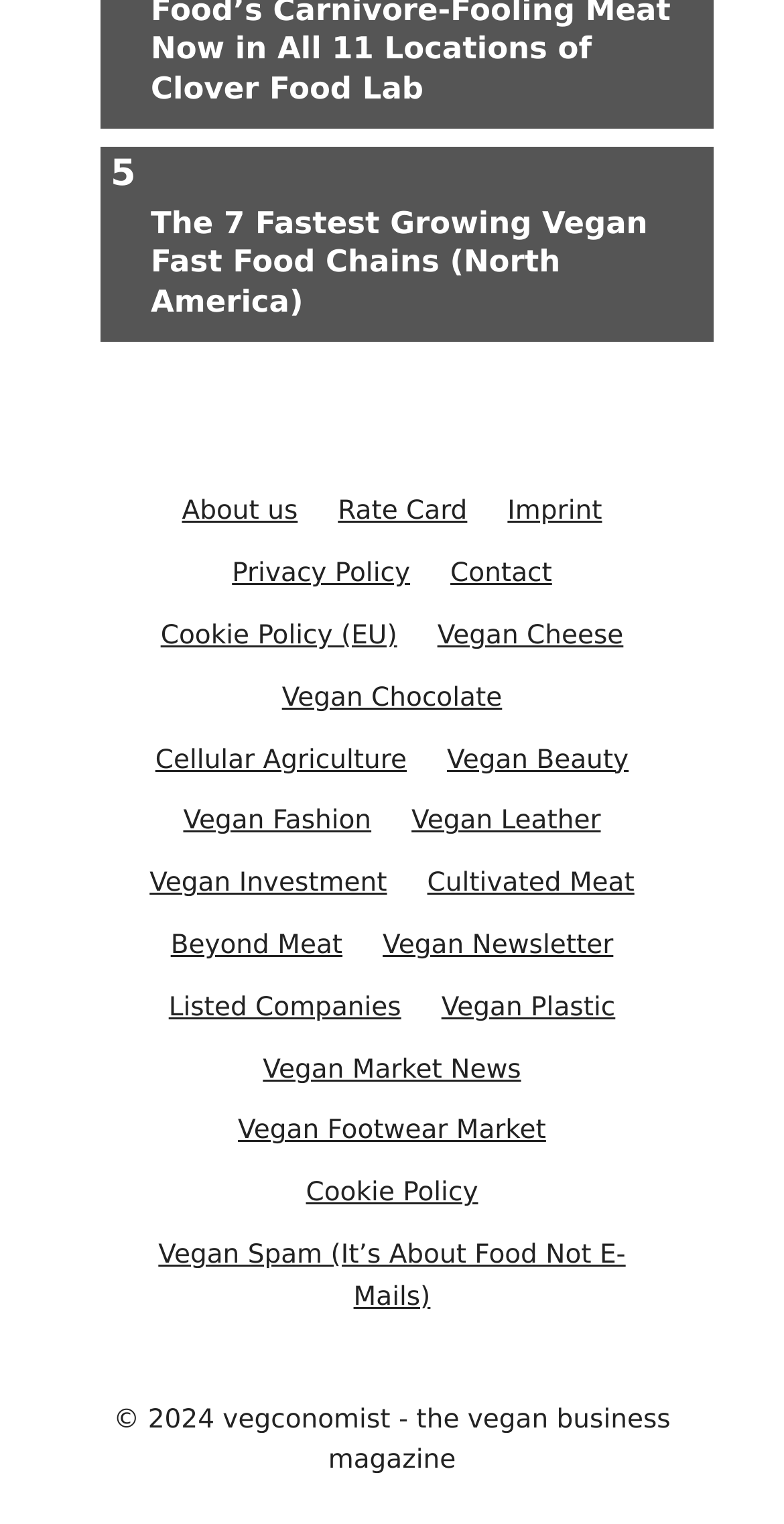Could you determine the bounding box coordinates of the clickable element to complete the instruction: "Explore vegan cheese options"? Provide the coordinates as four float numbers between 0 and 1, i.e., [left, top, right, bottom].

[0.558, 0.408, 0.795, 0.427]